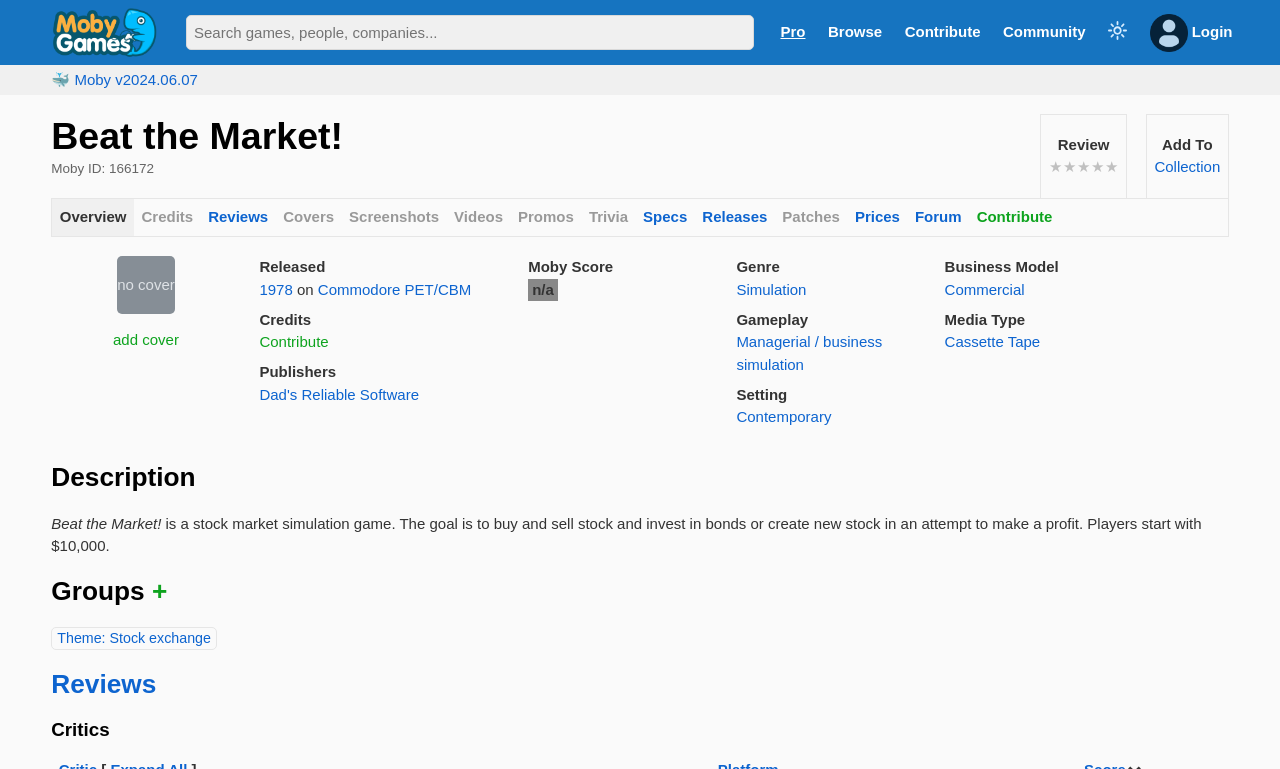Provide a comprehensive description of the webpage.

The webpage is about a stock market simulation game called "Beat the Market!" released in 1978. At the top left corner, there is a MobyGames logo, and next to it, a search box. On the top right corner, there are links to "Pro", "Browse", "Contribute", "Community", and a user avatar with a "Login" button.

Below the top navigation bar, there is a heading "Beat the Market!" followed by a Moby ID and a review section with five star ratings. On the right side of the review section, there are links to "Add To Collection" and other game-related information.

The main content of the webpage is divided into several sections. The first section has links to "Overview", "Credits", "Reviews", "Covers", "Screenshots", "Videos", "Promos", "Trivia", "Specs", "Releases", "Patches", "Prices", and "Forum". Below this section, there is a game description list with information about the game's release date, credits, publishers, Moby Score, genre, gameplay, and setting.

On the right side of the game description list, there is a placeholder thumbnail with a link to add a cover. Below the thumbnail, there is another description list with information about the game's business model and media type.

Overall, the webpage provides detailed information about the game "Beat the Market!" and offers various links to related content.